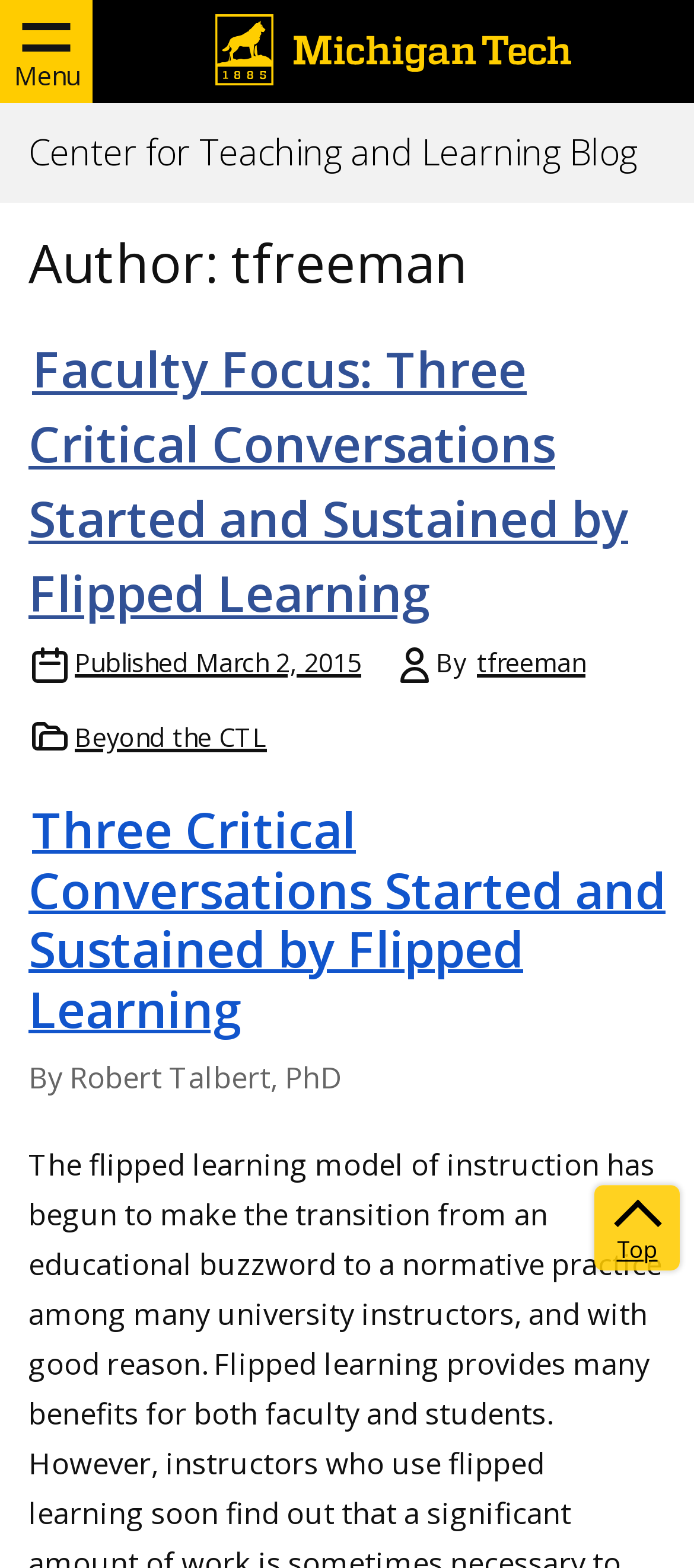Who wrote the post 'Faculty Focus: Three Critical Conversations Started and Sustained by Flipped Learning'?
Please answer the question with a detailed response using the information from the screenshot.

I found the answer by looking at the author information below the post title, which says 'By tfreeman'.